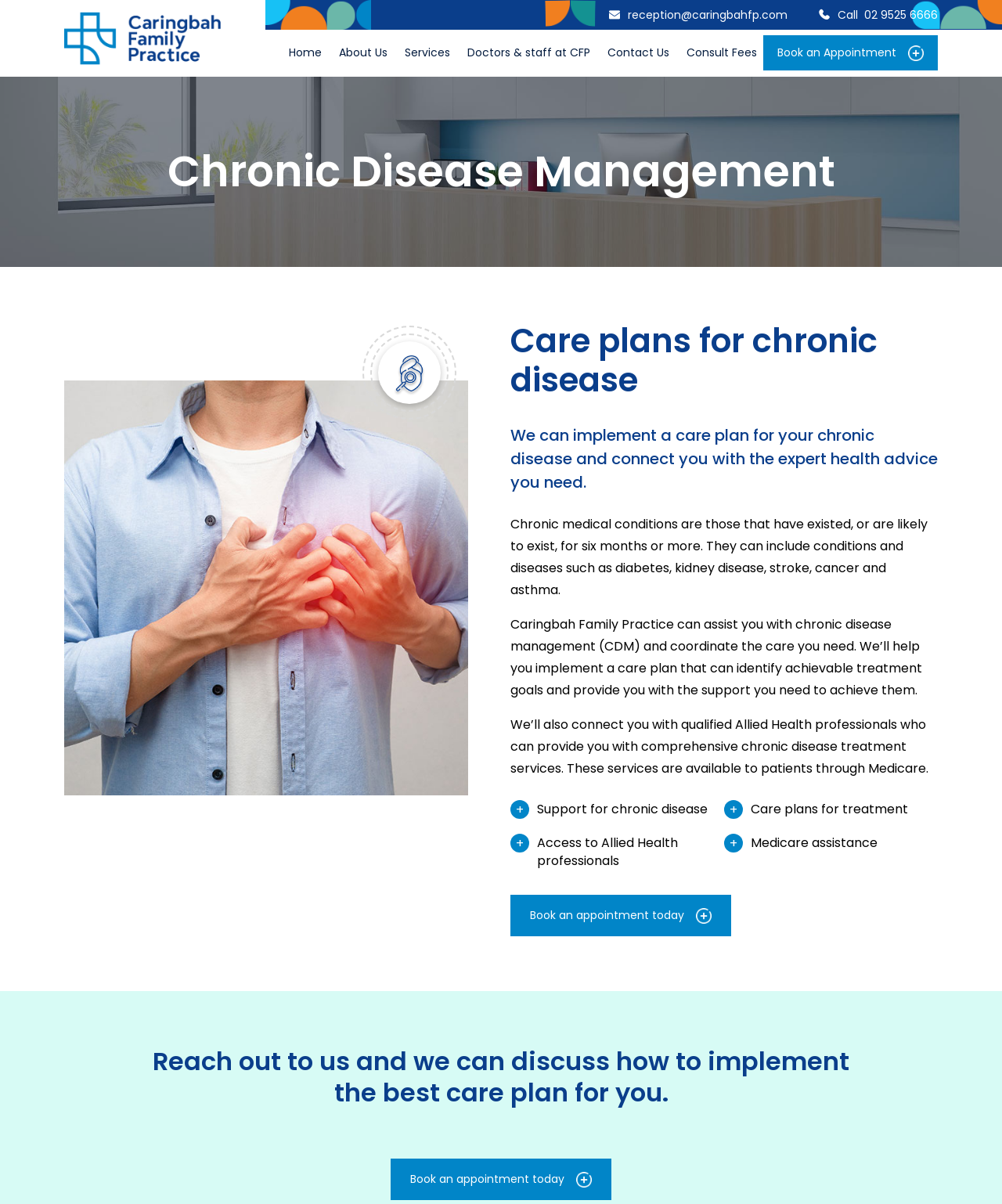Produce an extensive caption that describes everything on the webpage.

The webpage is about Chronic Disease Management at Caringbah Family Practice, a local medical clinic. At the top, there is a navigation menu with links to "Home", "About Us", "Services", "Doctors & staff at CFP", "Contact Us", and "Consult Fees". Below the navigation menu, there is a call-to-action section with a phone number, email address, and a "Book an Appointment" button.

The main content of the webpage is divided into two sections. The first section has a heading "Chronic Disease Management" and features an image of the clinic's front desk. The second section has a heading "Care plans for chronic disease" and provides detailed information about chronic medical conditions, the clinic's role in chronic disease management, and the services they offer, including care plans, access to Allied Health professionals, and Medicare assistance.

There are three short paragraphs of text that explain the clinic's approach to chronic disease management, including implementing care plans, coordinating care, and providing support. Below these paragraphs, there are four short headings that summarize the key aspects of the clinic's services: "Support for chronic disease", "Care plans for treatment", "Access to Allied Health professionals", and "Medicare assistance".

At the bottom of the webpage, there is a call-to-action section with a heading "Reach out to us and we can discuss how to implement the best care plan for you" and a "Book an appointment today" button.